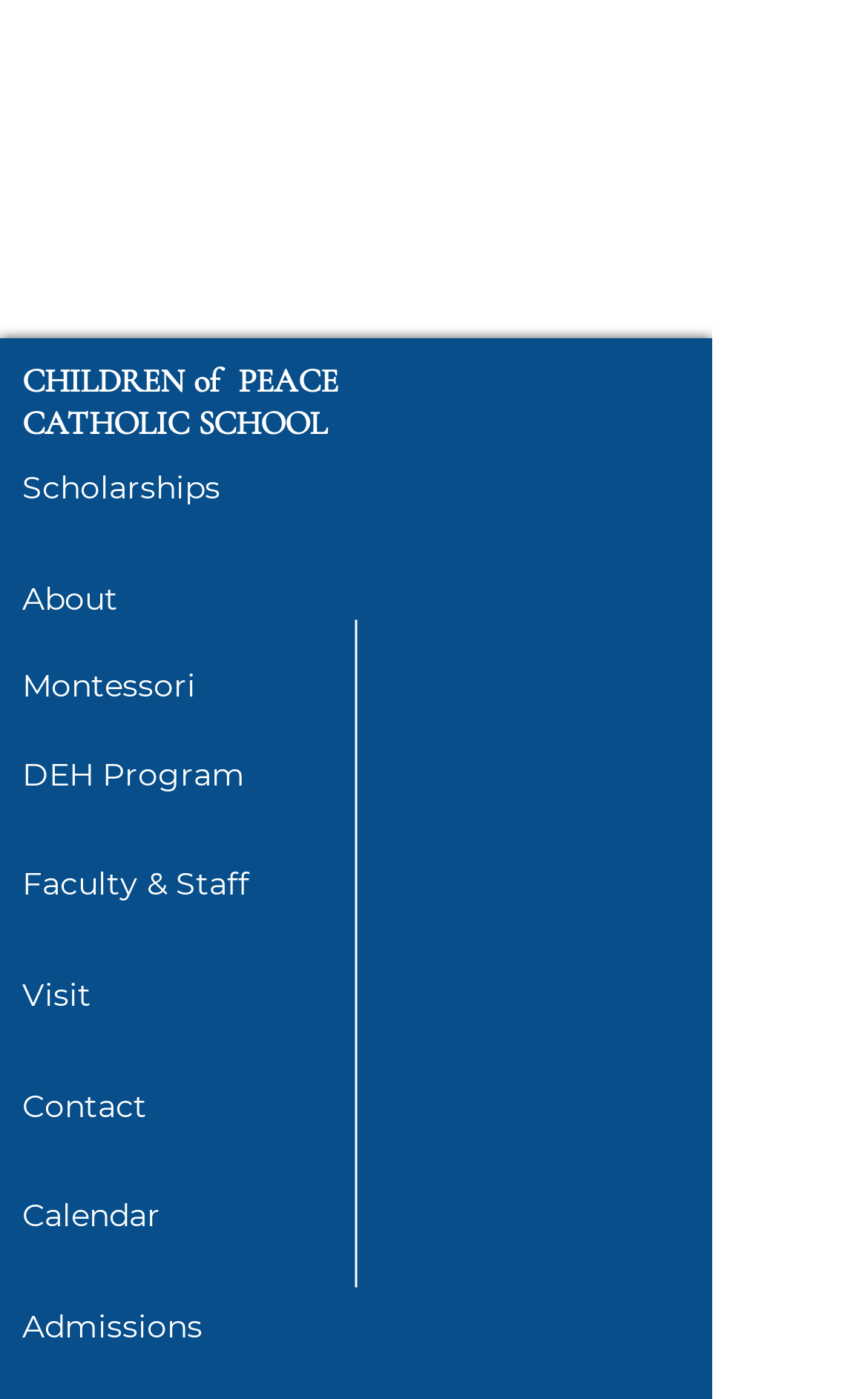Find the bounding box coordinates of the clickable area required to complete the following action: "Learn about the DEH Program".

[0.026, 0.539, 0.282, 0.568]